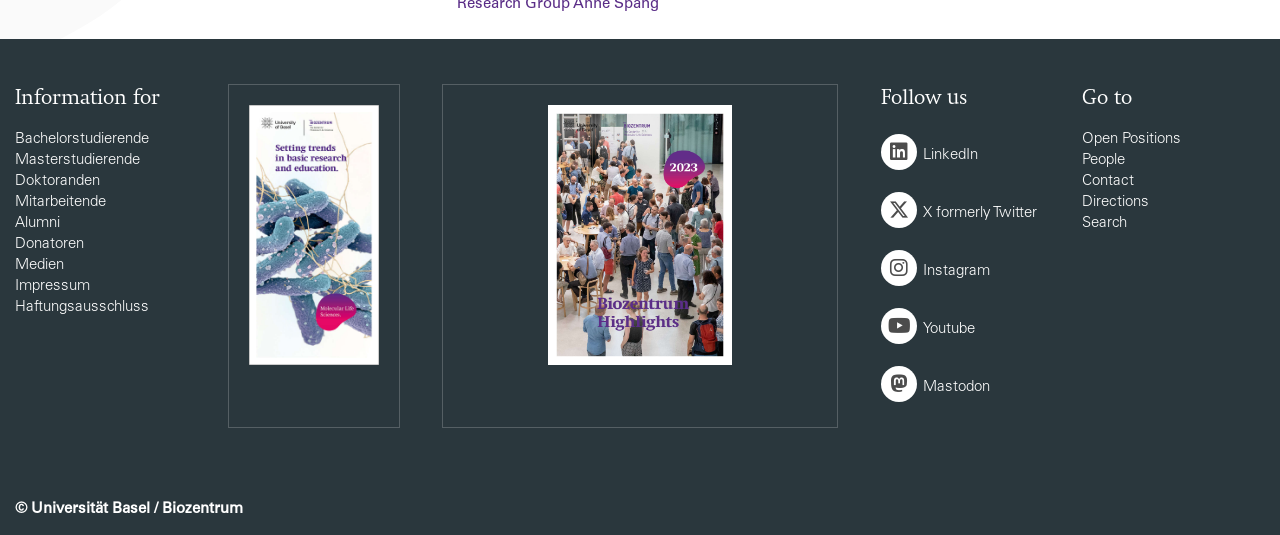Based on the element description, predict the bounding box coordinates (top-left x, top-left y, bottom-right x, bottom-right y) for the UI element in the screenshot: X formerly Twitter

[0.689, 0.349, 0.822, 0.435]